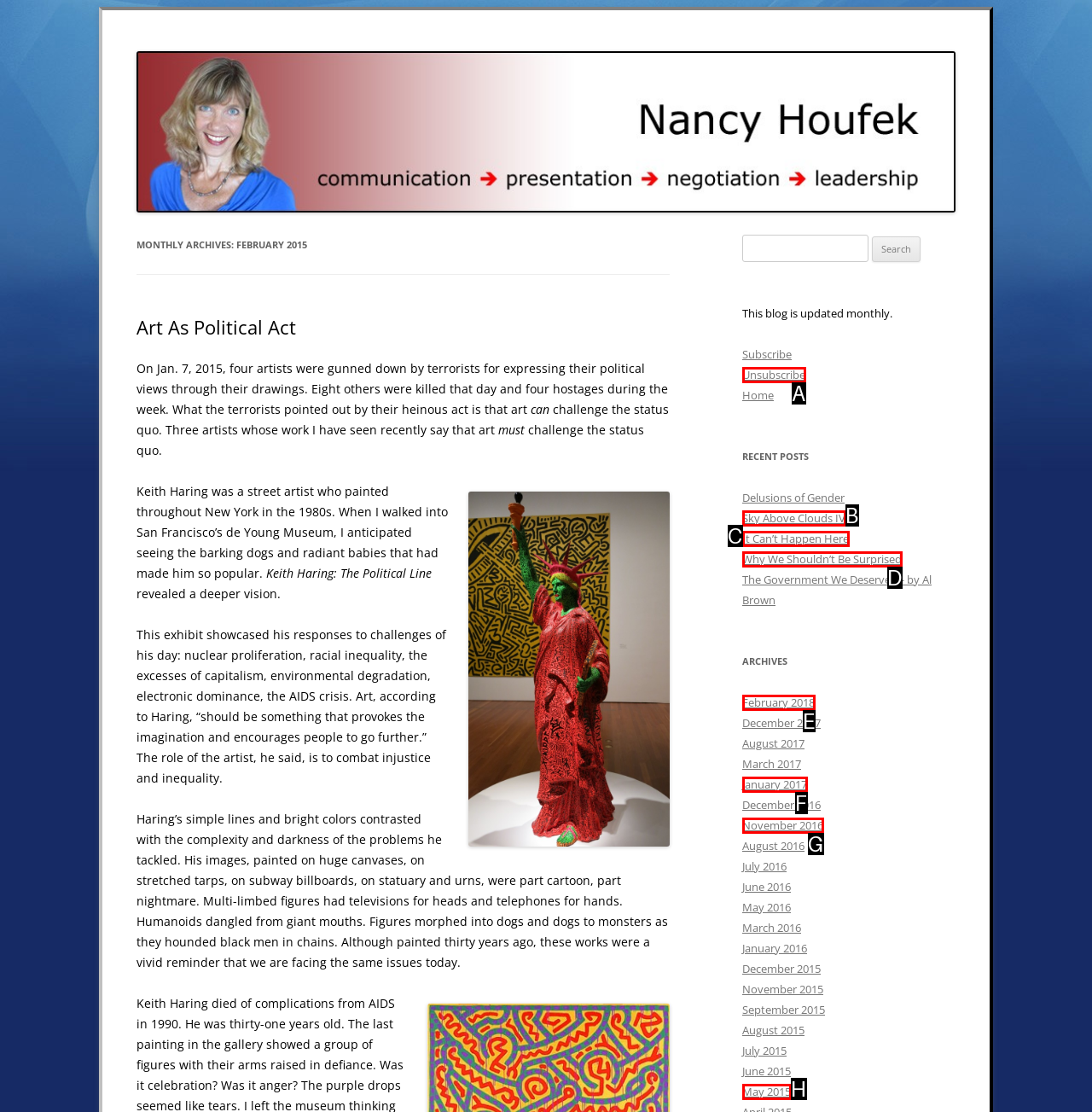Given the element description: Unsubscribe, choose the HTML element that aligns with it. Indicate your choice with the corresponding letter.

A